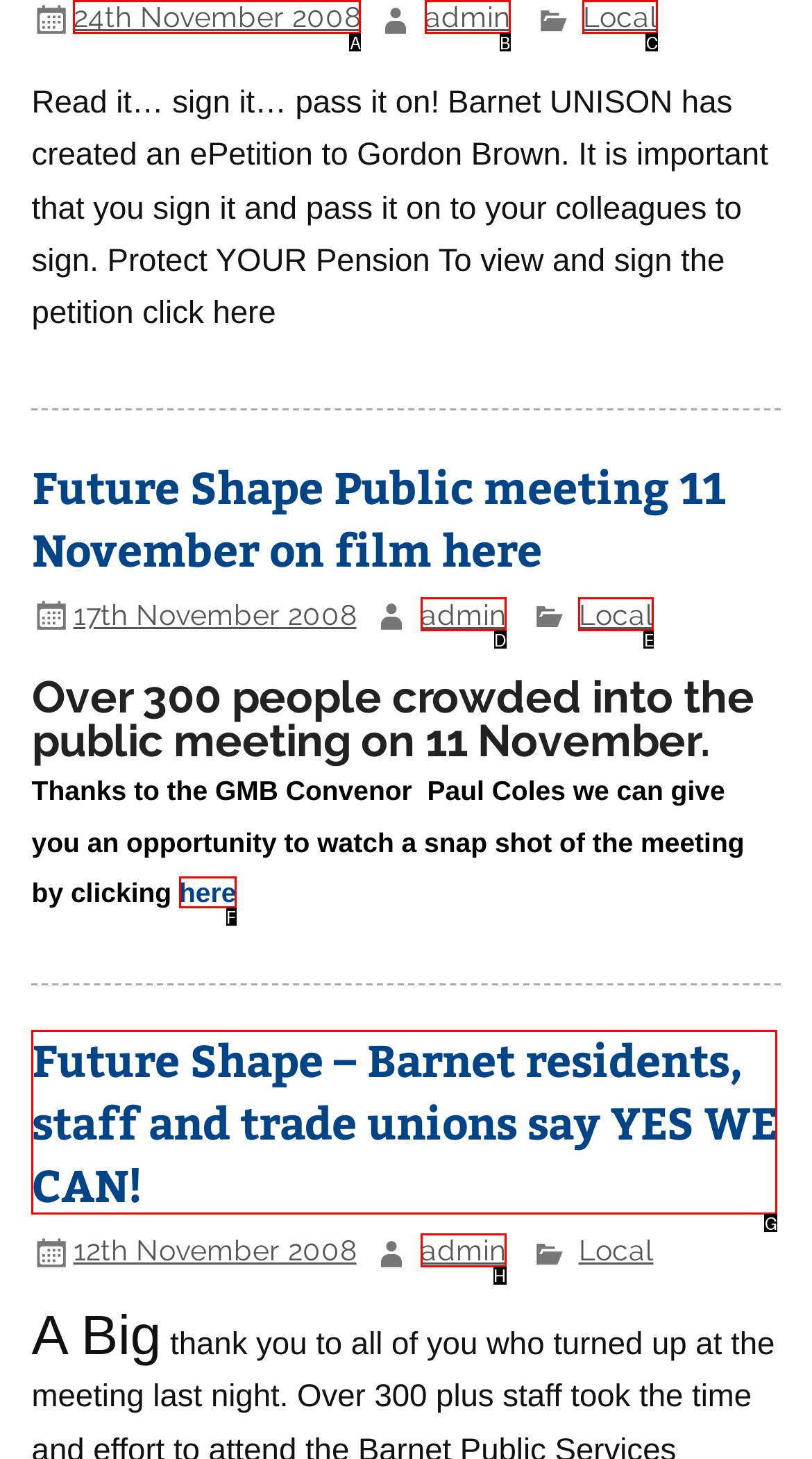Choose the UI element that best aligns with the description: Local
Respond with the letter of the chosen option directly.

C